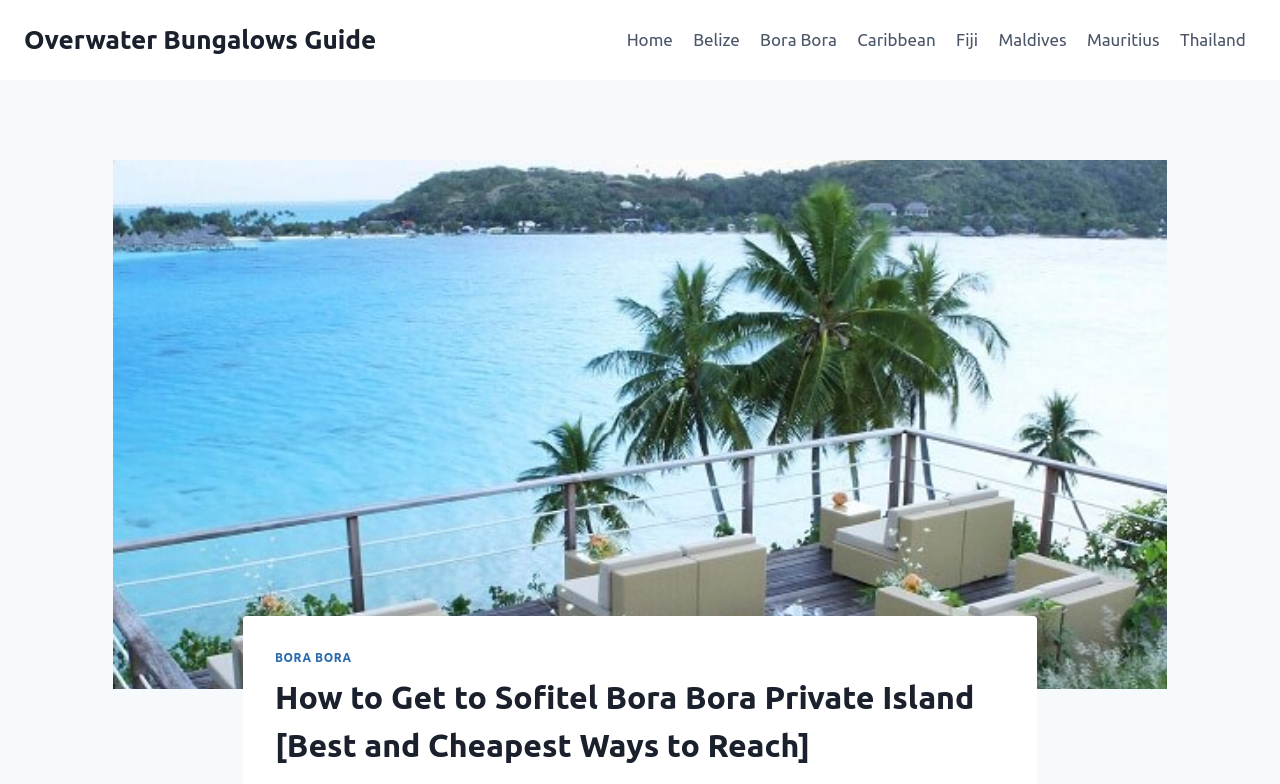Analyze the image and provide a detailed answer to the question: What is the destination of the link 'BORA BORA'?

The link 'BORA BORA' is located inside the image, and it is likely that it links to a page about Bora Bora, which is a destination mentioned in the webpage.